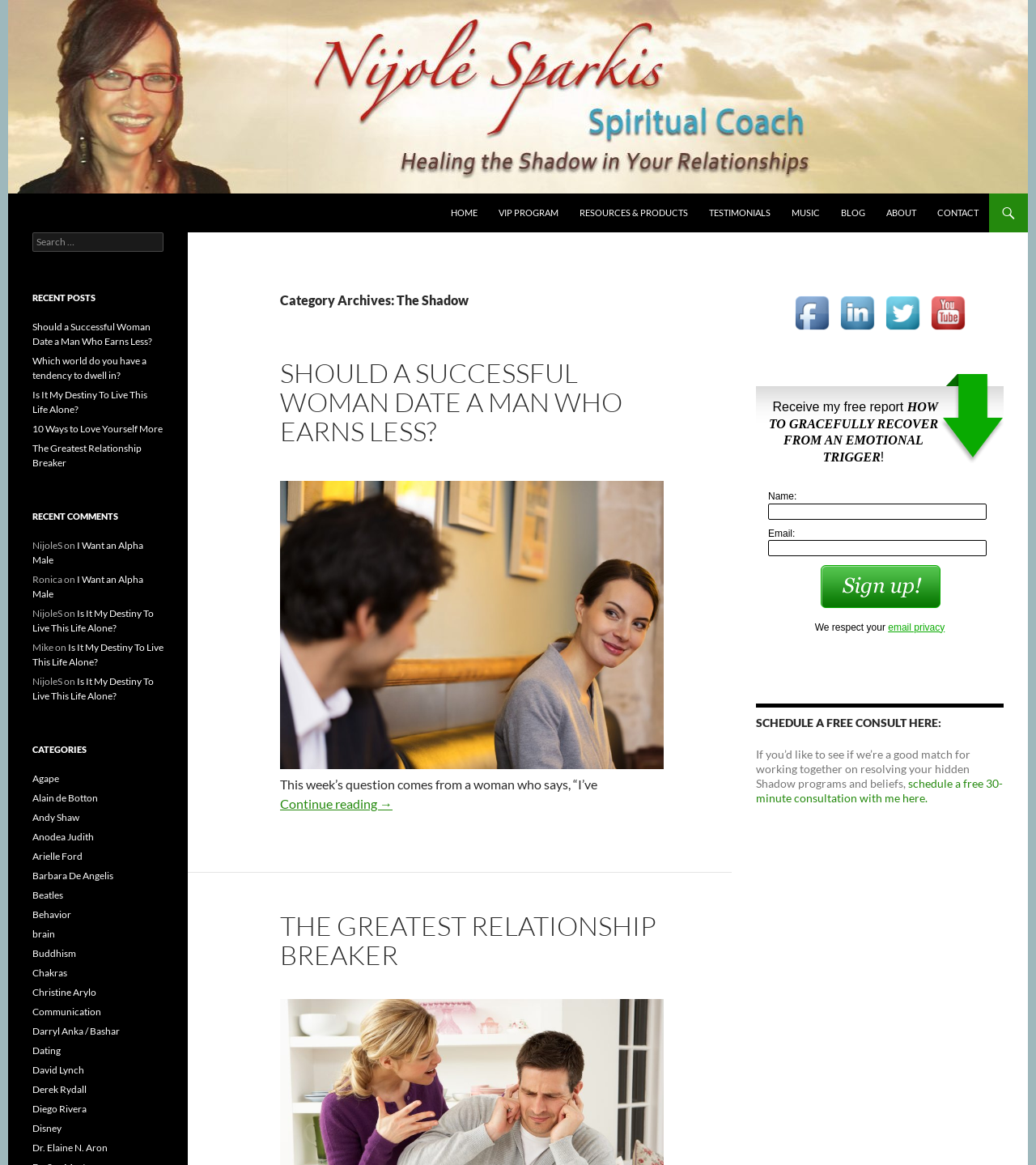Based on the element description: "I Want an Alpha Male", identify the UI element and provide its bounding box coordinates. Use four float numbers between 0 and 1, [left, top, right, bottom].

[0.031, 0.463, 0.138, 0.486]